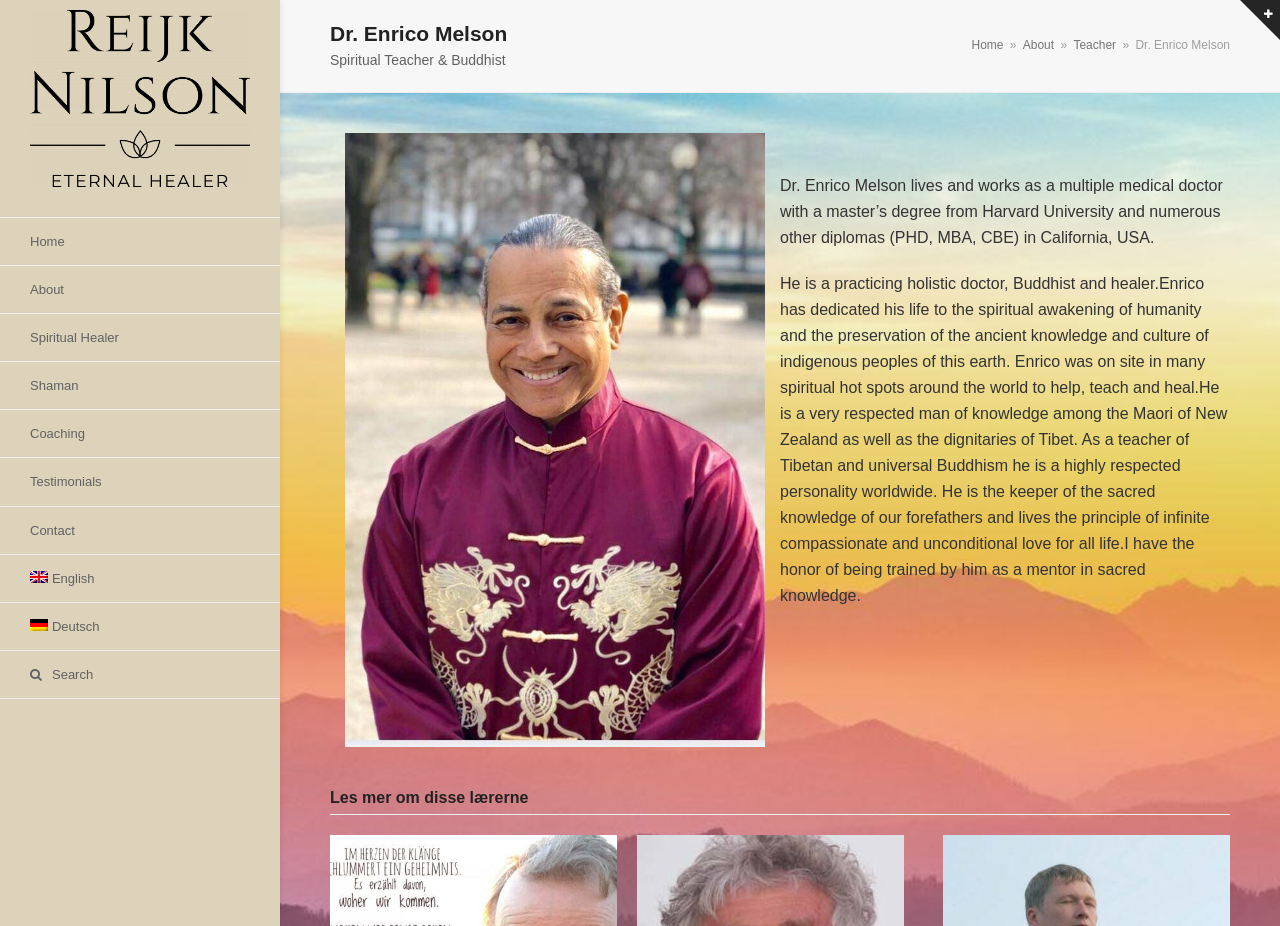Give a one-word or short phrase answer to the question: 
Where is Dr. Enrico Melson based?

California, USA